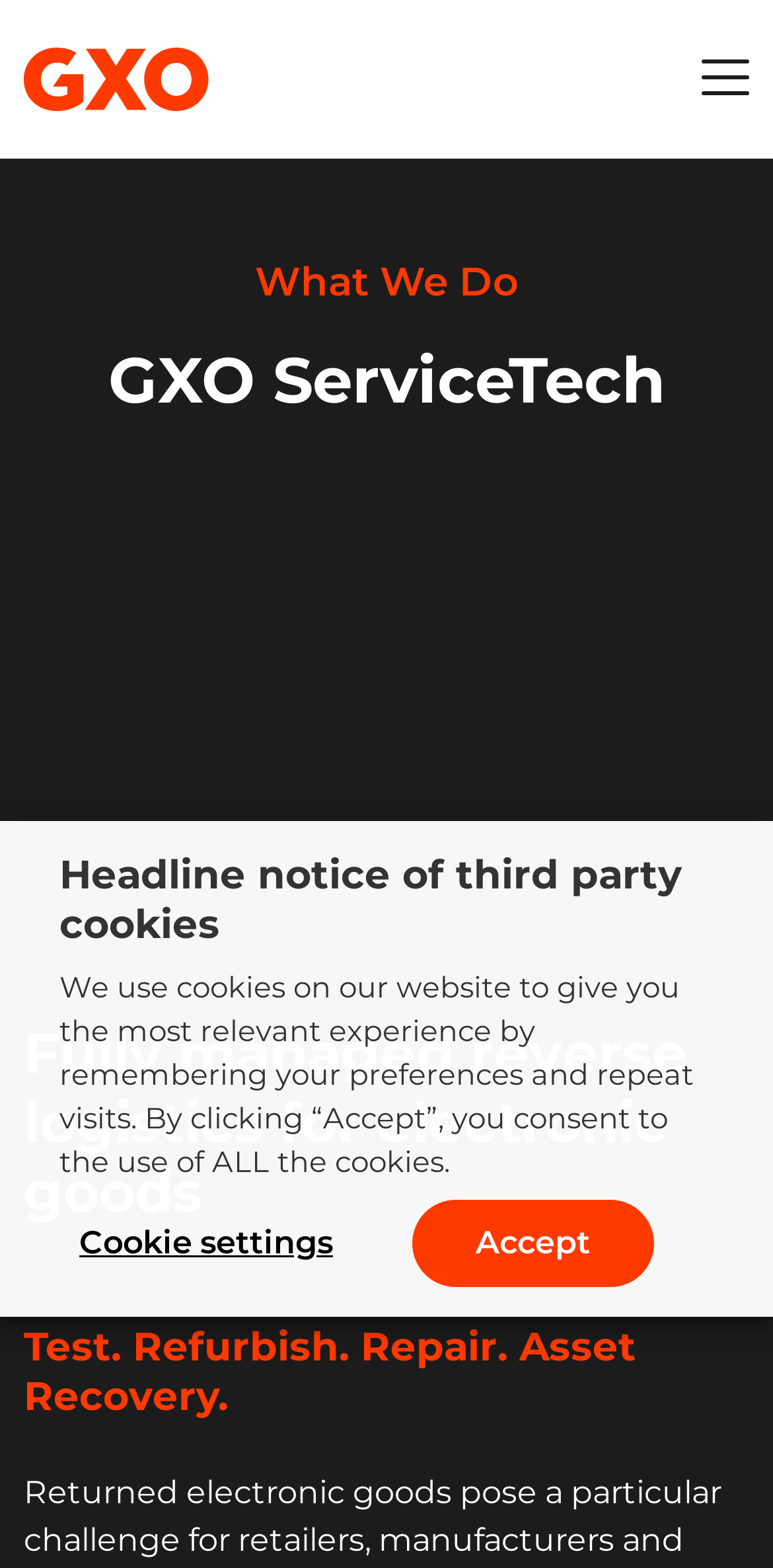Give a concise answer of one word or phrase to the question: 
What is the main navigation item?

What We Do